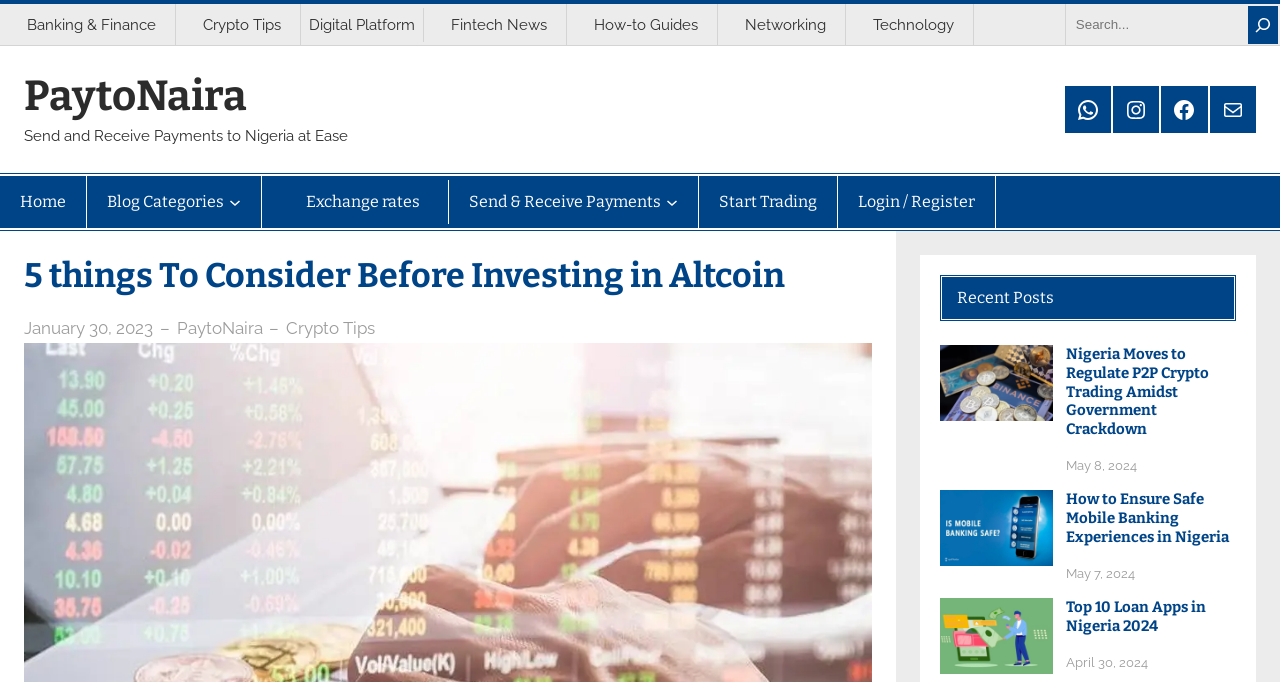What is the category of coins besides Bitcoin?
Using the image as a reference, answer with just one word or a short phrase.

Altcoins